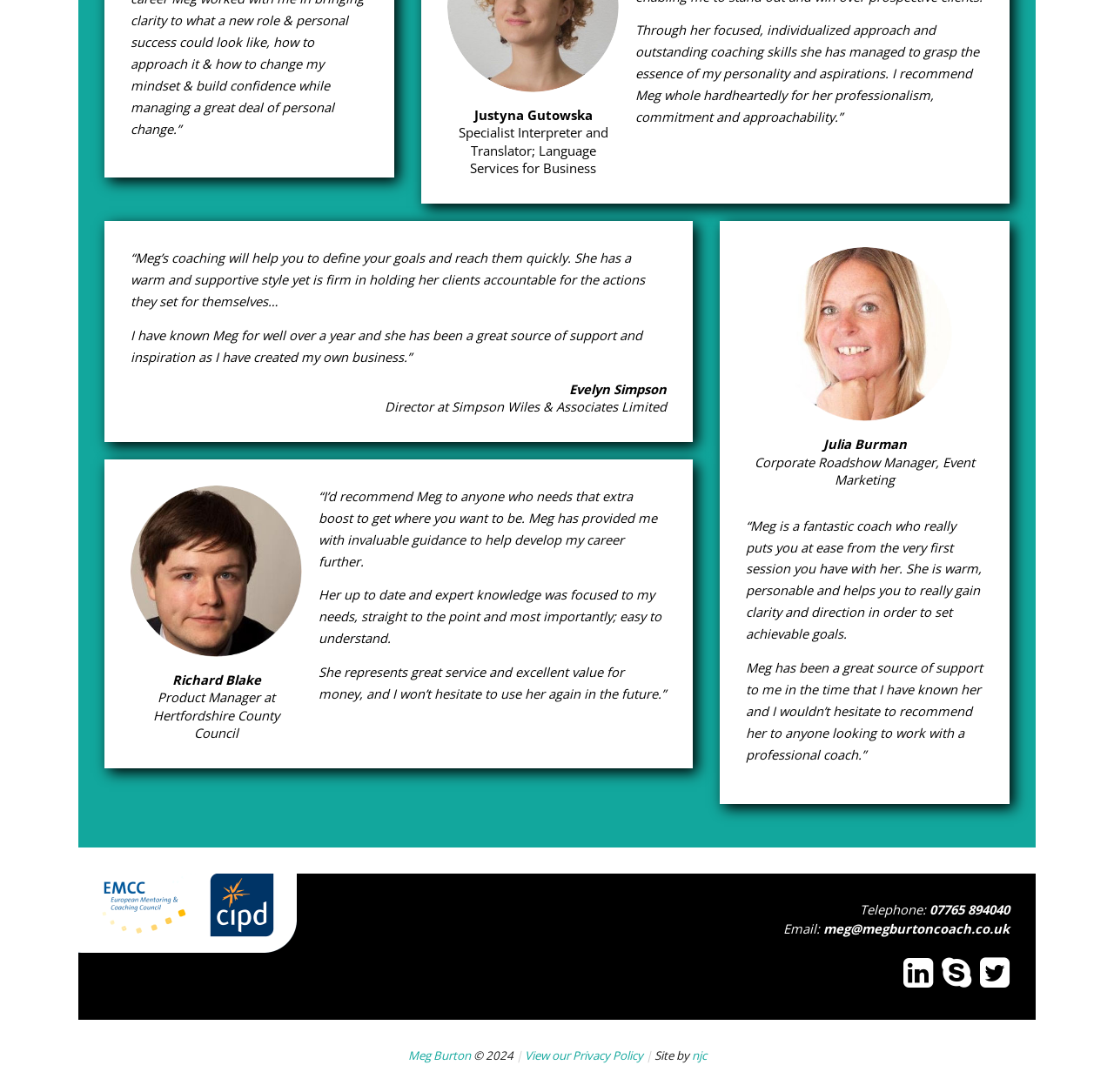What is the profession of Julia Burman?
Refer to the image and give a detailed answer to the question.

The profession of Julia Burman is mentioned in the StaticText element with the text 'Corporate Roadshow Manager, Event Marketing' below her name.